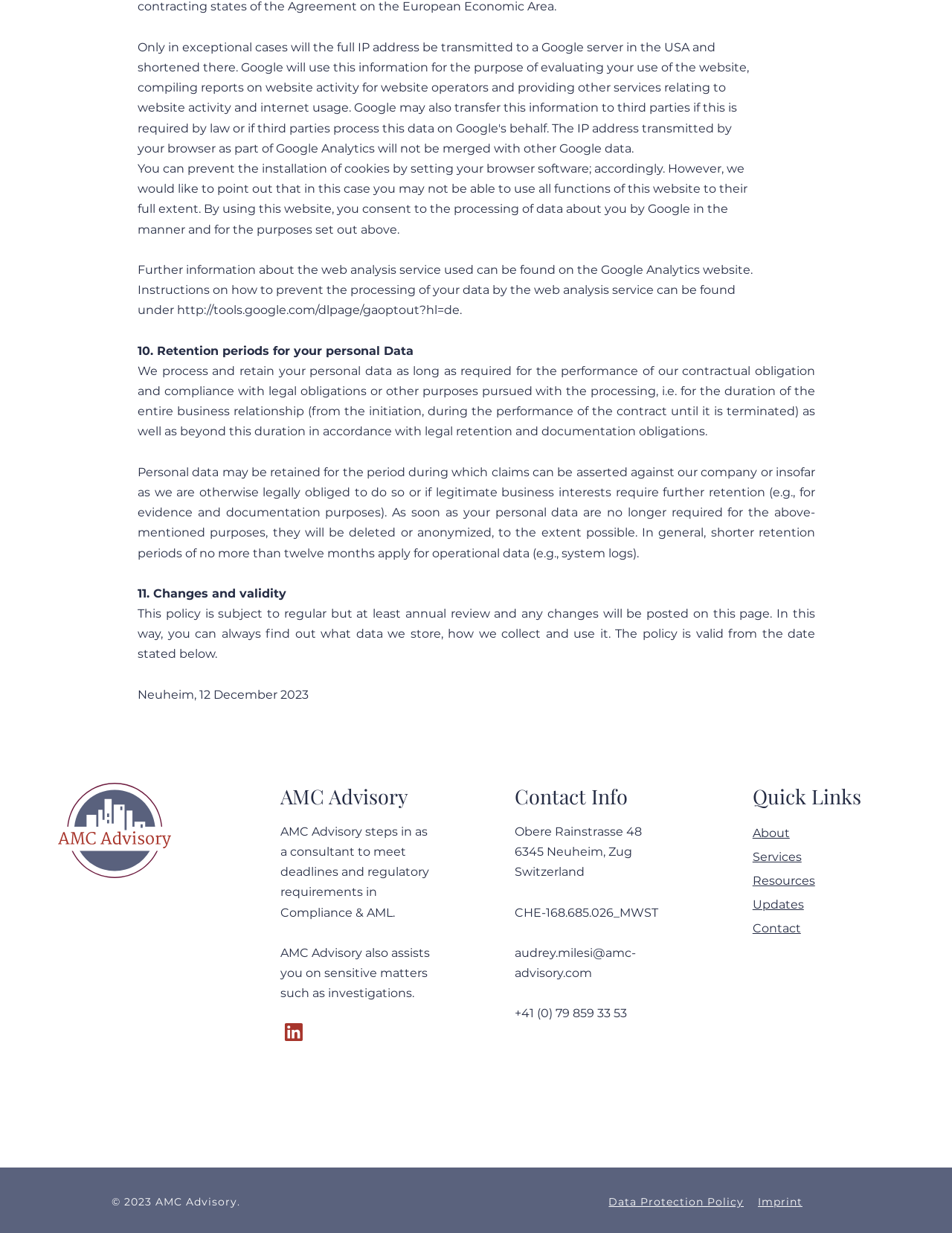Find the bounding box coordinates of the element I should click to carry out the following instruction: "Go to Contact Info".

[0.541, 0.635, 0.704, 0.658]